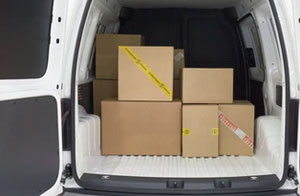Describe all the elements in the image with great detail.

The image shows the interior of a spacious van, with several cardboard boxes neatly organized in the cargo area. The boxes vary in size, some large and prominently displayed while others are smaller and stacked strategically to maximize space. The van's clean interior, with its white walls and floor, provides a contrast to the brown cardboard of the boxes. This setup is commonly associated with moving or delivery services, reflecting the practical and efficient nature of logistic operations. In the context of "Man With a Van" services, this image emphasizes the reliability and capacity of the vehicle for transporting goods, whether for residential moves or other delivery needs.